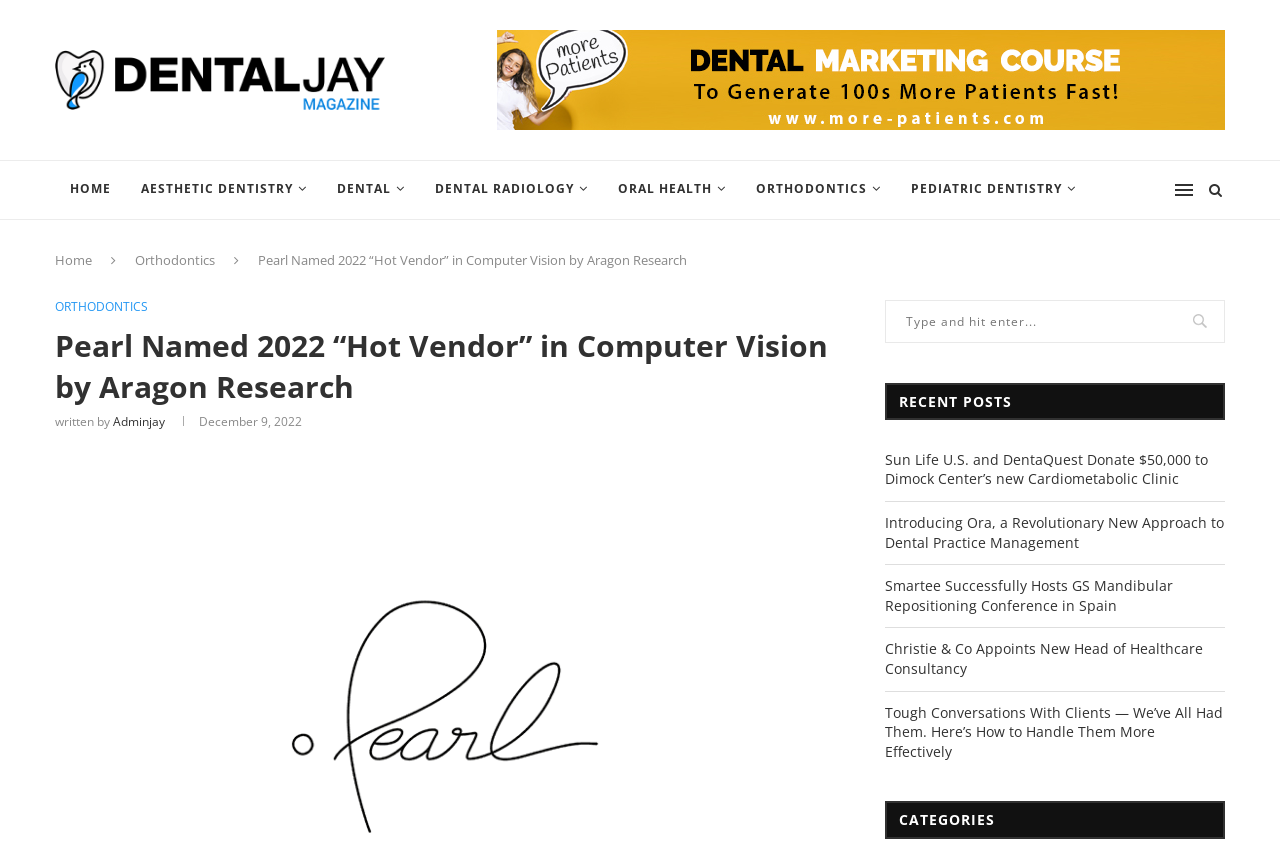Give a detailed account of the webpage's layout and content.

The webpage is a news magazine for dentists, with a prominent header section at the top featuring a logo image of "Dental Jay" and a banner image. Below the header, there is a navigation menu with links to various sections, including "HOME", "AESTHETIC DENTISTRY", "DENTAL", "DENTAL RADIOLOGY", "ORAL HEALTH", "ORTHODONTICS", and "PEDIATRIC DENTISTRY".

On the left side of the page, there are two columns of links. The top column has links to "Home" and "Orthodontics", while the bottom column has a heading "Pearl Named 2022 “Hot Vendor” in Computer Vision by Aragon Research" followed by a brief article with a link to "ORTHODONTICS" and information about the author "Adminjay" and the date "December 9, 2022".

On the right side of the page, there is a search bar with a placeholder text "Type and hit enter...". Below the search bar, there is a section titled "RECENT POSTS" with five links to recent news articles, including "Sun Life U.S. and DentaQuest Donate $50,000 to Dimock Center’s new Cardiometabolic Clinic" and "Tough Conversations With Clients — We’ve All Had Them. Here’s How to Handle Them More Effectively". At the very bottom of the page, there is a section titled "CATEGORIES".

There are a total of 13 links to news articles or sections on the page, and 2 images, including the logo and banner images. The layout is organized with clear headings and concise text, making it easy to navigate and find relevant information.